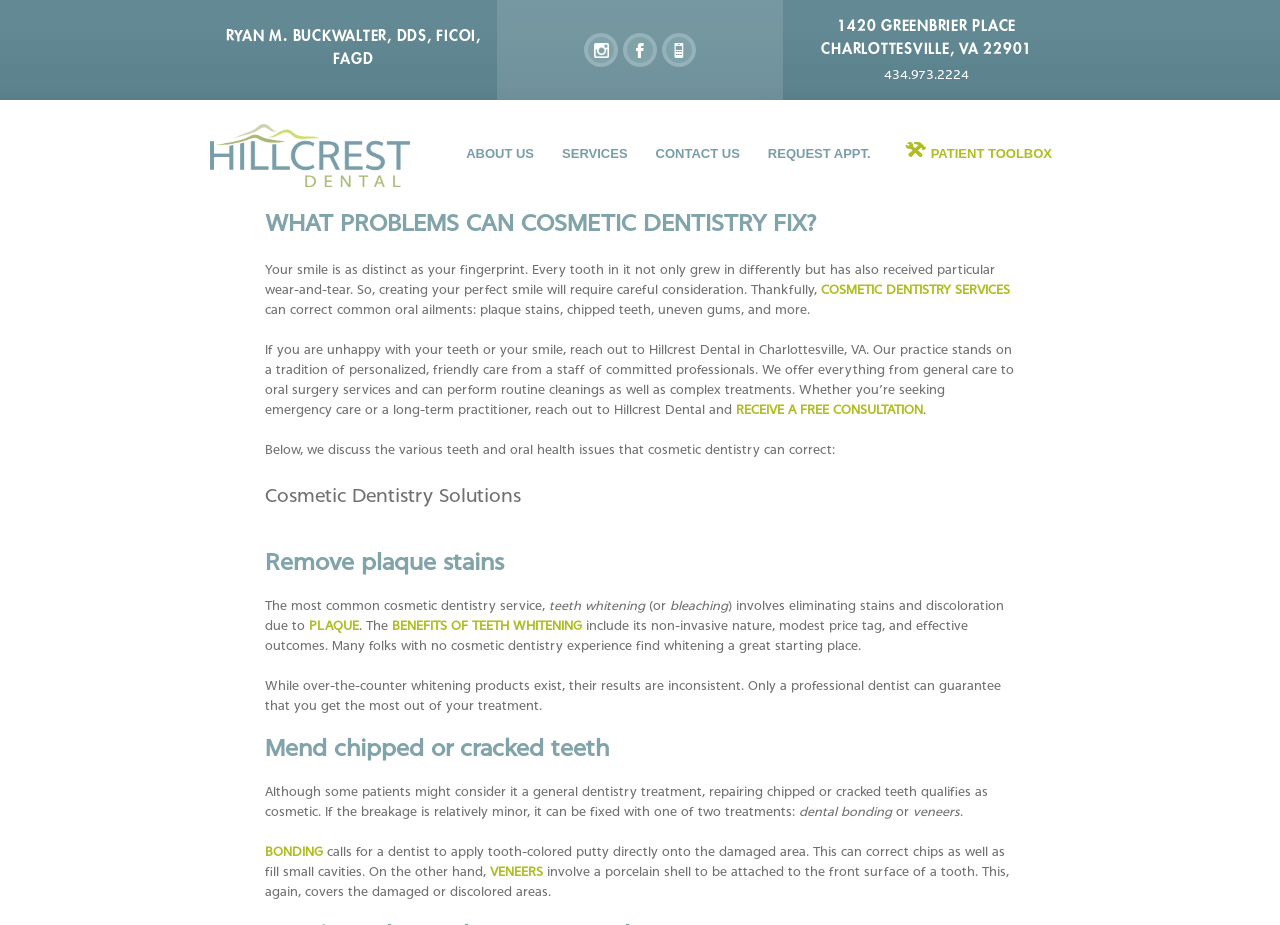Please locate the bounding box coordinates of the element that should be clicked to achieve the given instruction: "Click the instagram link".

[0.459, 0.04, 0.48, 0.068]